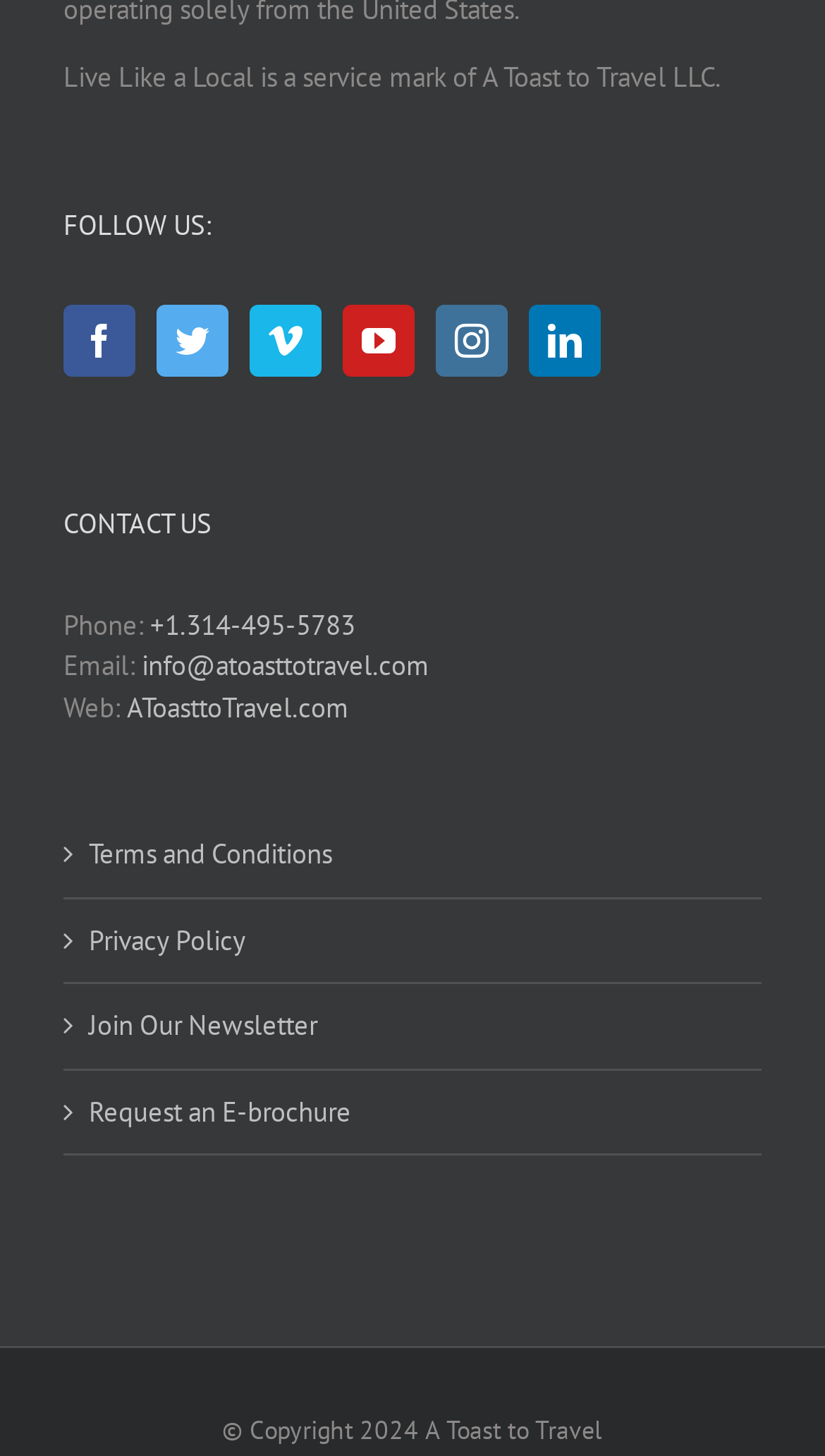Answer this question in one word or a short phrase: What type of content is available in the footer?

Terms and Conditions, Privacy Policy, Join Our Newsletter, Request an E-brochure